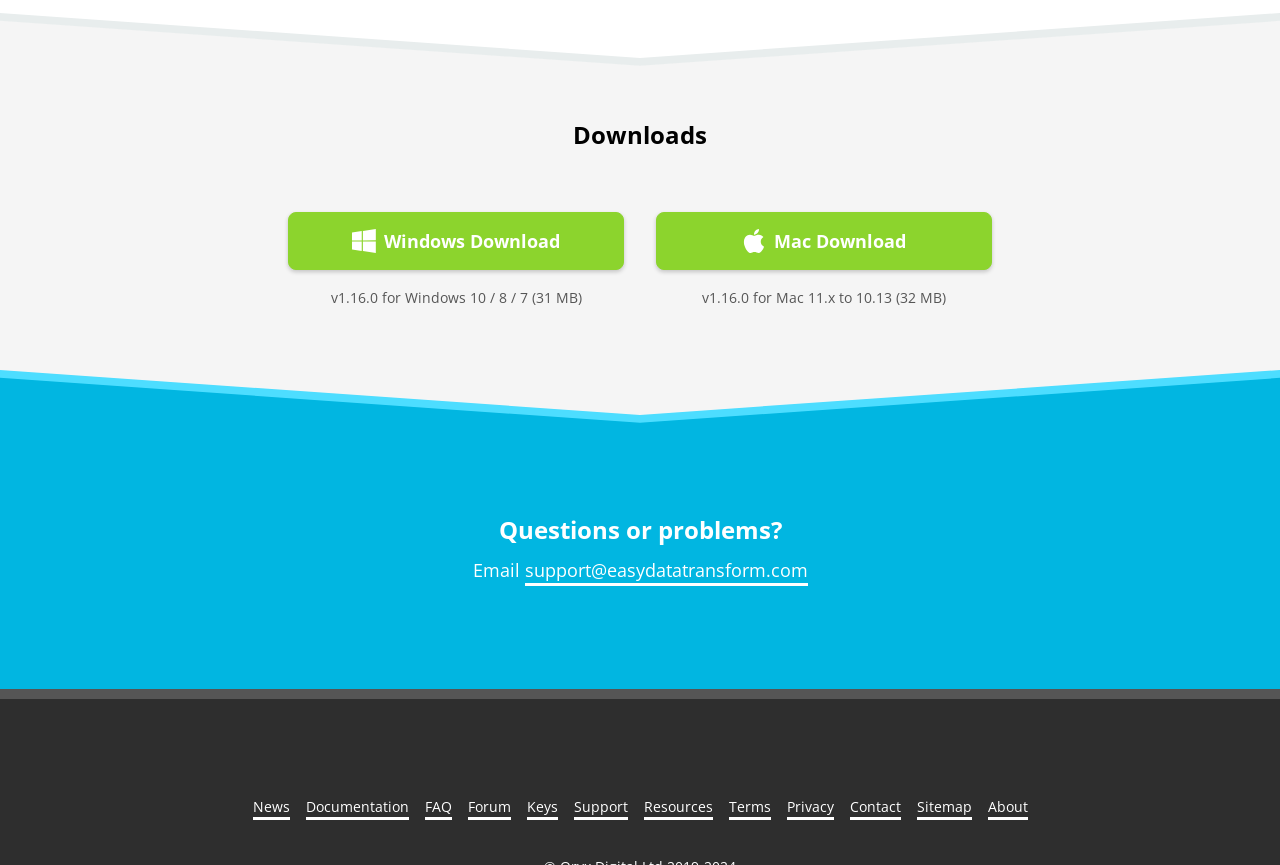Please locate the bounding box coordinates for the element that should be clicked to achieve the following instruction: "Go to FAQ". Ensure the coordinates are given as four float numbers between 0 and 1, i.e., [left, top, right, bottom].

[0.332, 0.919, 0.353, 0.947]